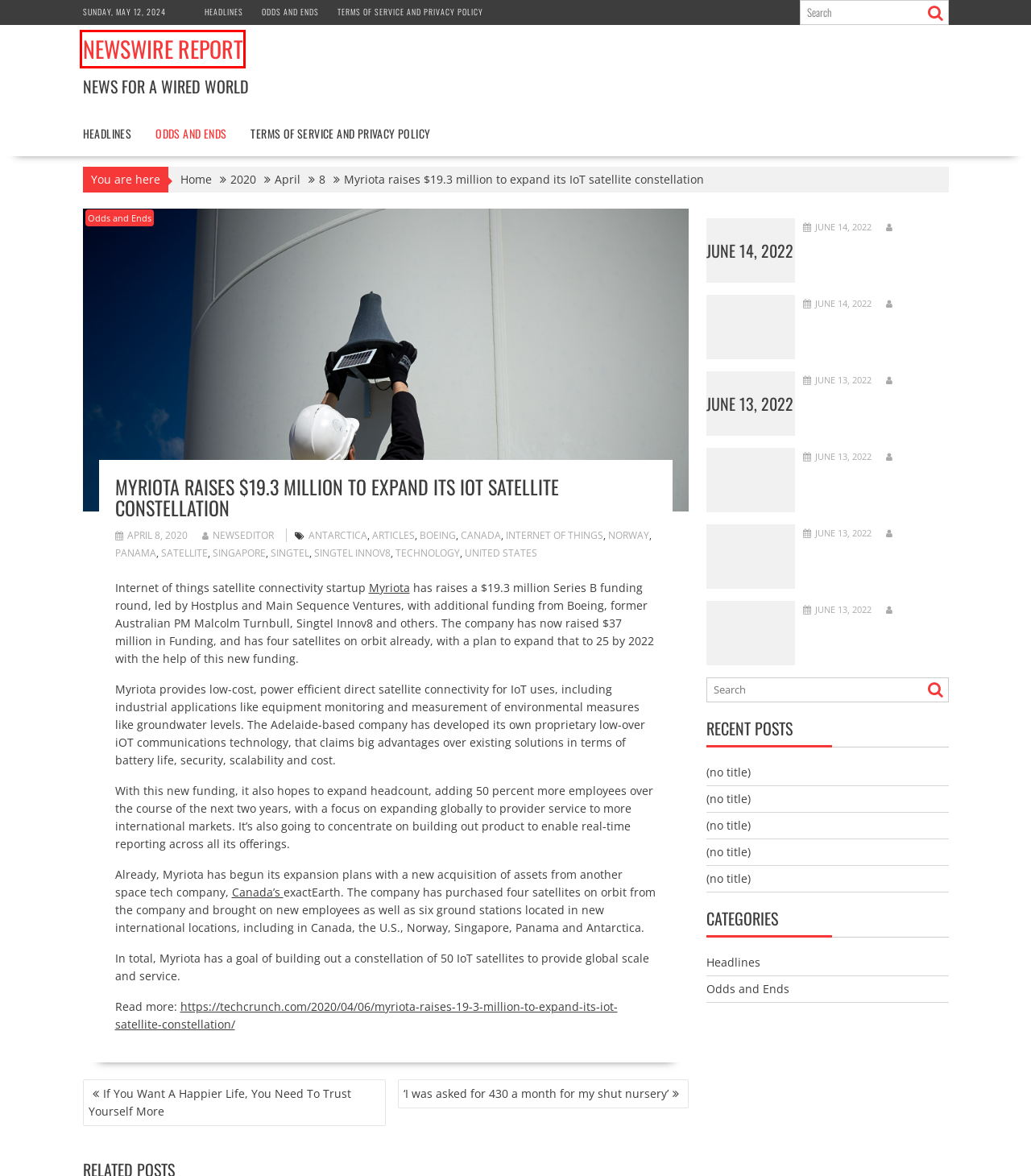Analyze the screenshot of a webpage featuring a red rectangle around an element. Pick the description that best fits the new webpage after interacting with the element inside the red bounding box. Here are the candidates:
A. Internet of Things – Newswire Report
B. Newswire Report
C. ‘I was asked for 430 a month for my shut nursery’ – Newswire Report
D. Norway – Newswire Report
E. Canada – Newswire Report
F. satellite – Newswire Report
G. April 2020 – Newswire Report
H. Newswire Report – News for a wired world

H